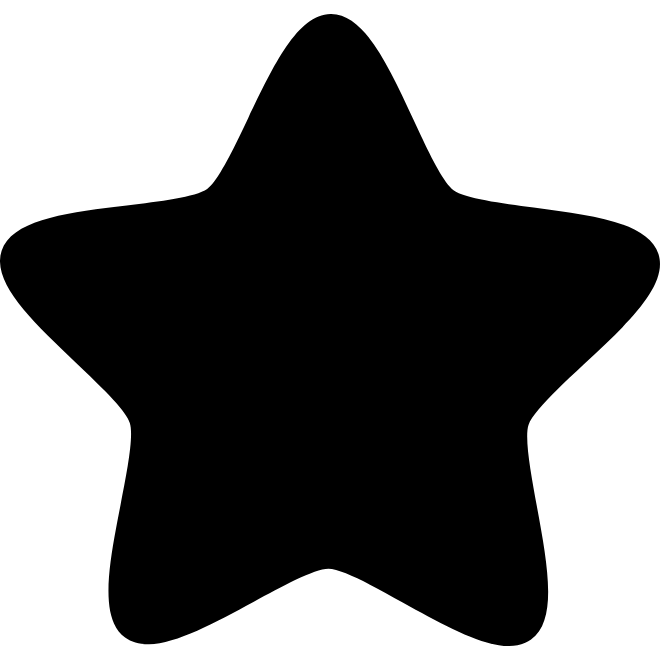Describe the image with as much detail as possible.

The image depicts a bold, black star shape, characterized by its distinct points and rounded edges, creating a visually striking silhouette. This star can symbolize various concepts, such as excellence, achievement, or creativity, often used in design to convey a sense of prominence or celebration. Its simple yet dynamic form is versatile, making it suitable for a variety of contexts, including awards, ratings, or festive decorations. The stark contrast of the black against a potentially colorful background enhances its visibility and impact, making it an eye-catching element in any visual composition.